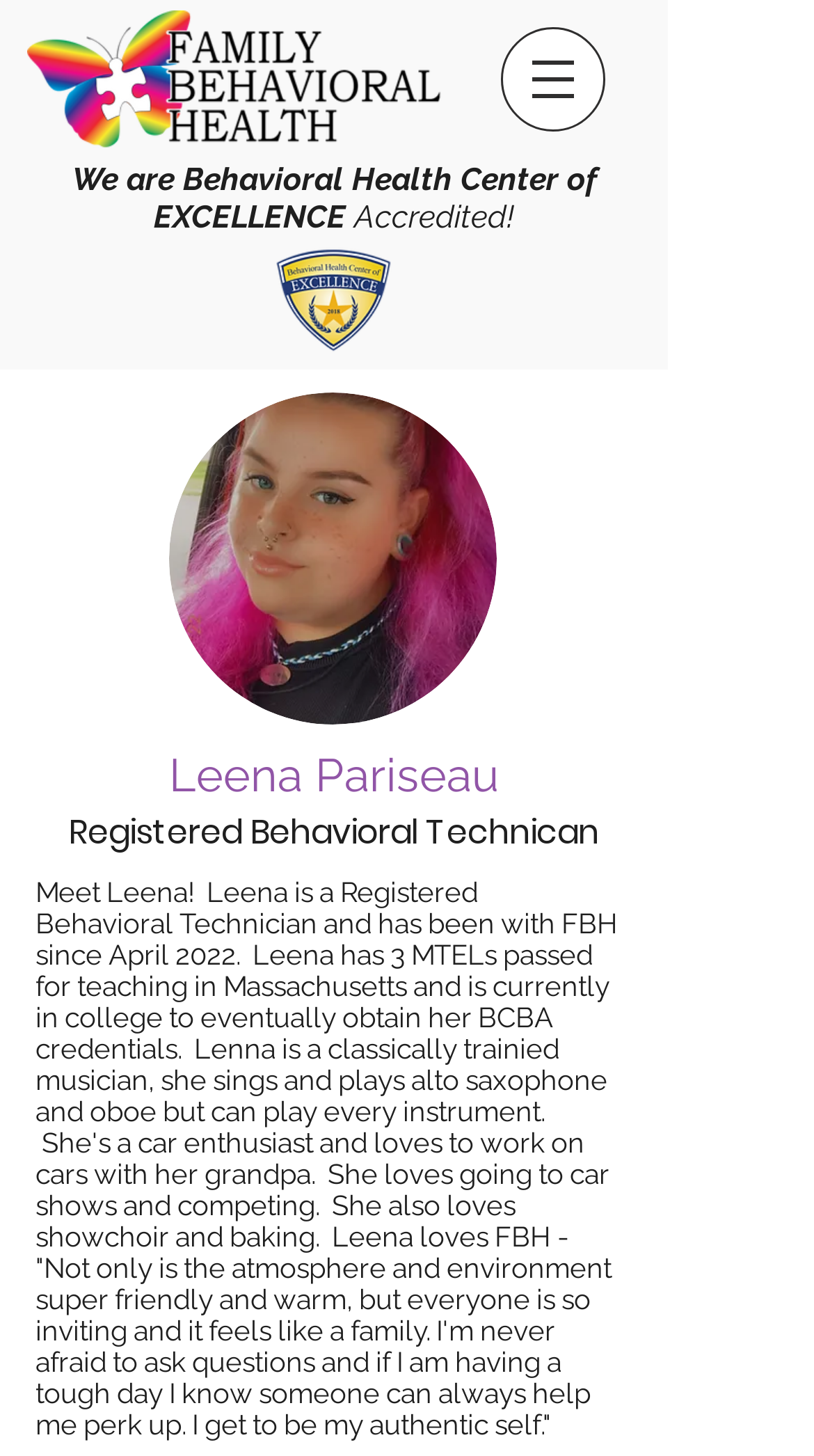What is Leena's favorite hobby?
Look at the screenshot and respond with a single word or phrase.

Working on cars